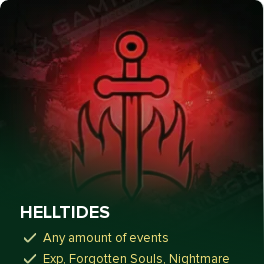Detail the scene shown in the image extensively.

The image titled "Helltides" prominently features a striking graphic of a sword emerging from flames, set against a fiery red background. This design reflects the intense and chaotic atmosphere associated with Helltides events. Below the graphic, the title "HELLTIDES" is displayed in bold lettering, highlighting its significance. 

Accompanying the title are bullet points that emphasize the benefits of participating in these events, including the opportunity to earn various rewards such as experience points and Forgotten Souls. The mention of "Any amount of events" suggests flexibility, inviting players to engage with Helltides at their own pace. This combination of visuals and text effectively captures the engaging and rewarding nature of Helltides in the gaming experience.